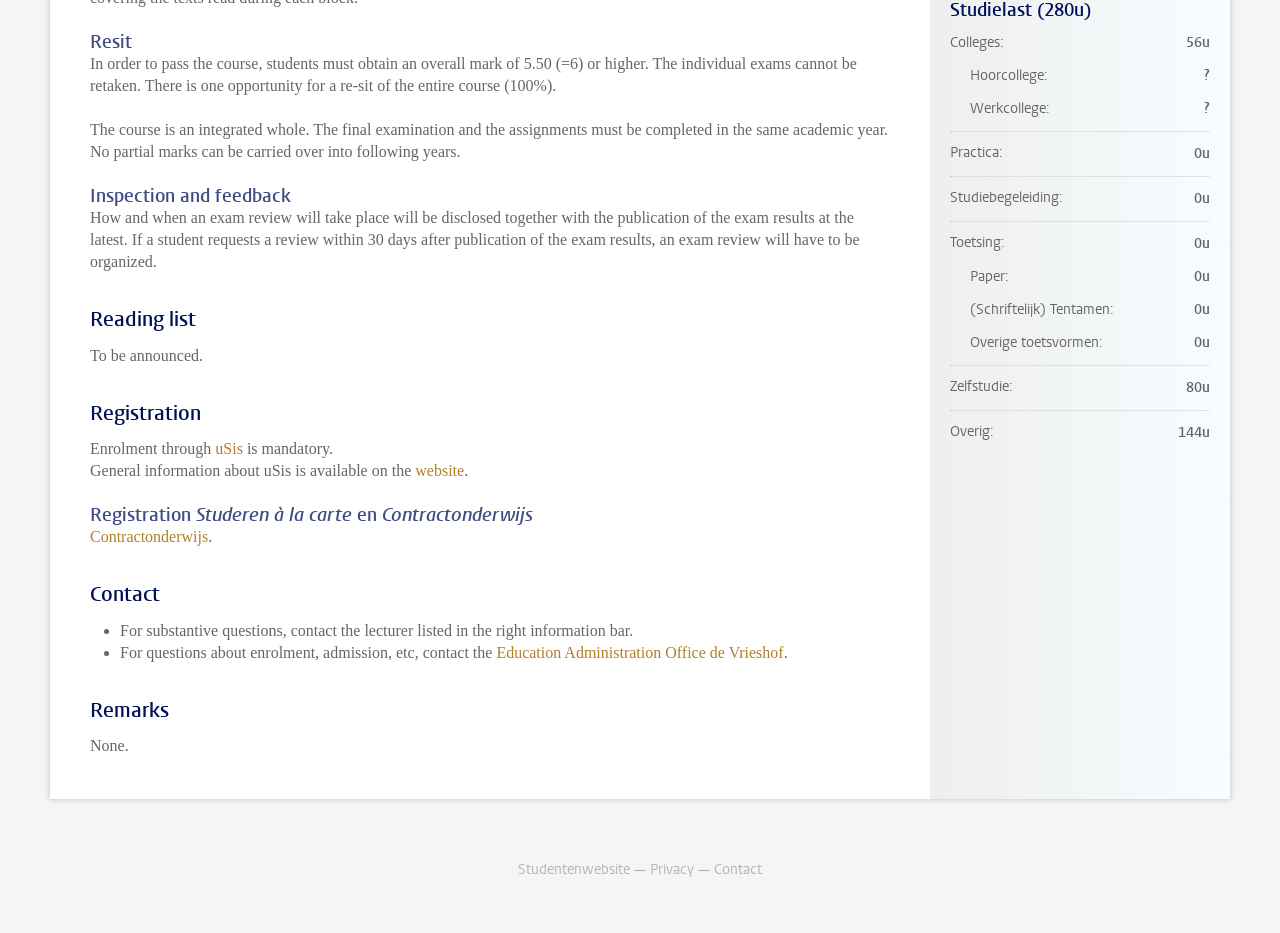Based on the image, please elaborate on the answer to the following question:
How can students request an exam review?

As stated in the StaticText element with the text 'If a student requests a review within 30 days after publication of the exam results, an exam review will have to be organized.', students can request an exam review within 30 days after the publication of the exam results.